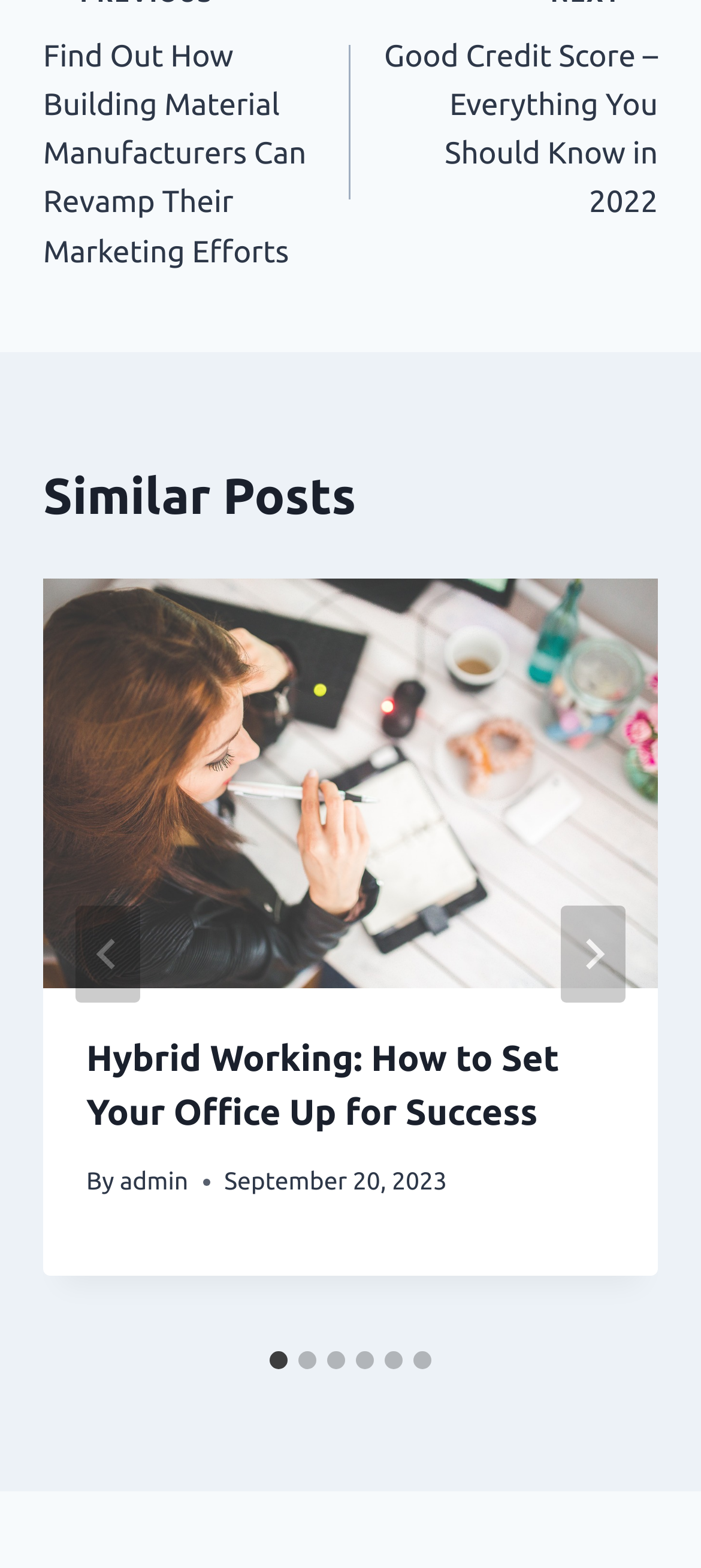What is the purpose of the 'Go to last slide' button? From the image, respond with a single word or brief phrase.

To navigate to the last slide